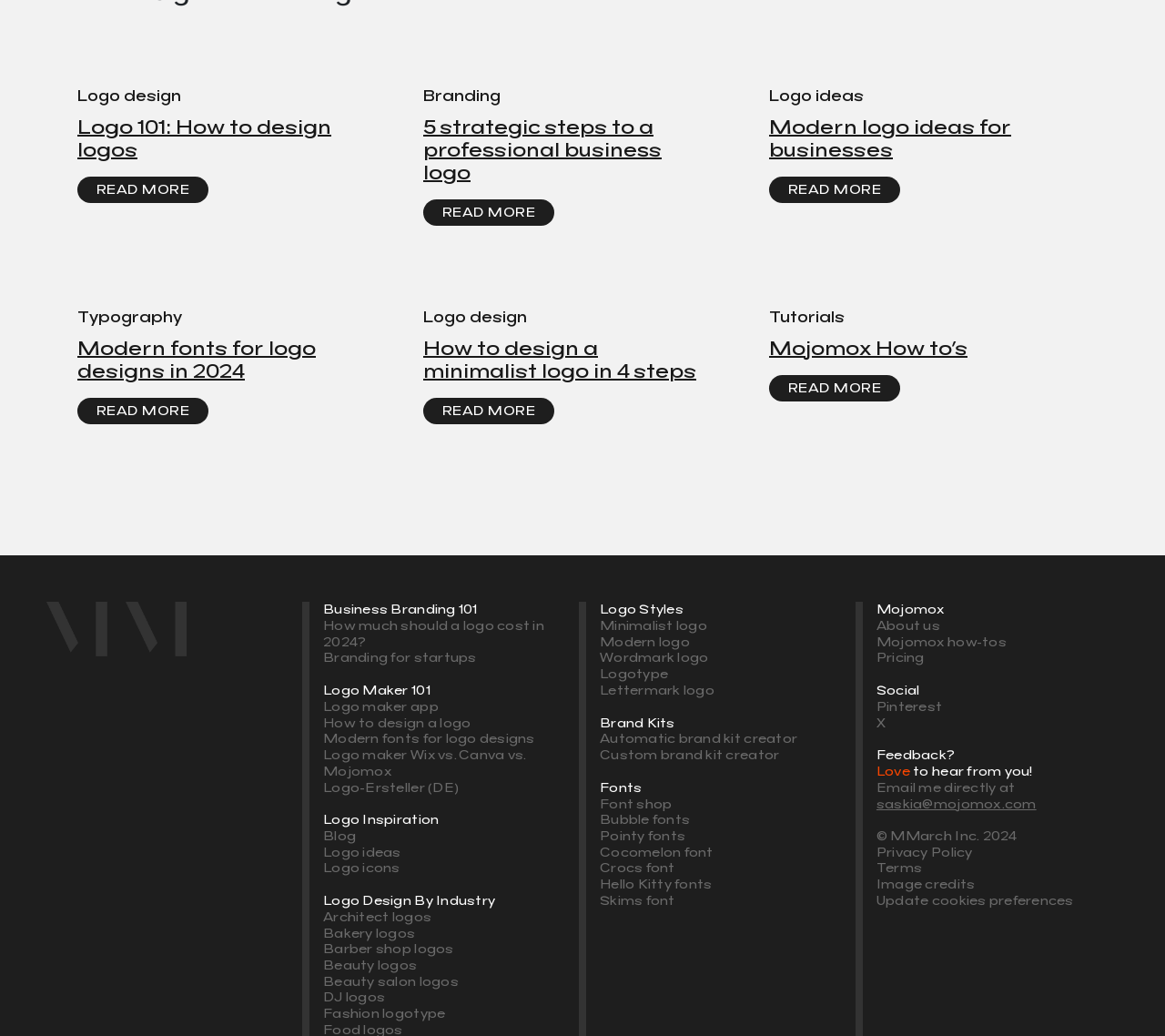Determine the bounding box coordinates of the clickable element to complete this instruction: "Call +61 3 9580 4420". Provide the coordinates in the format of four float numbers between 0 and 1, [left, top, right, bottom].

None